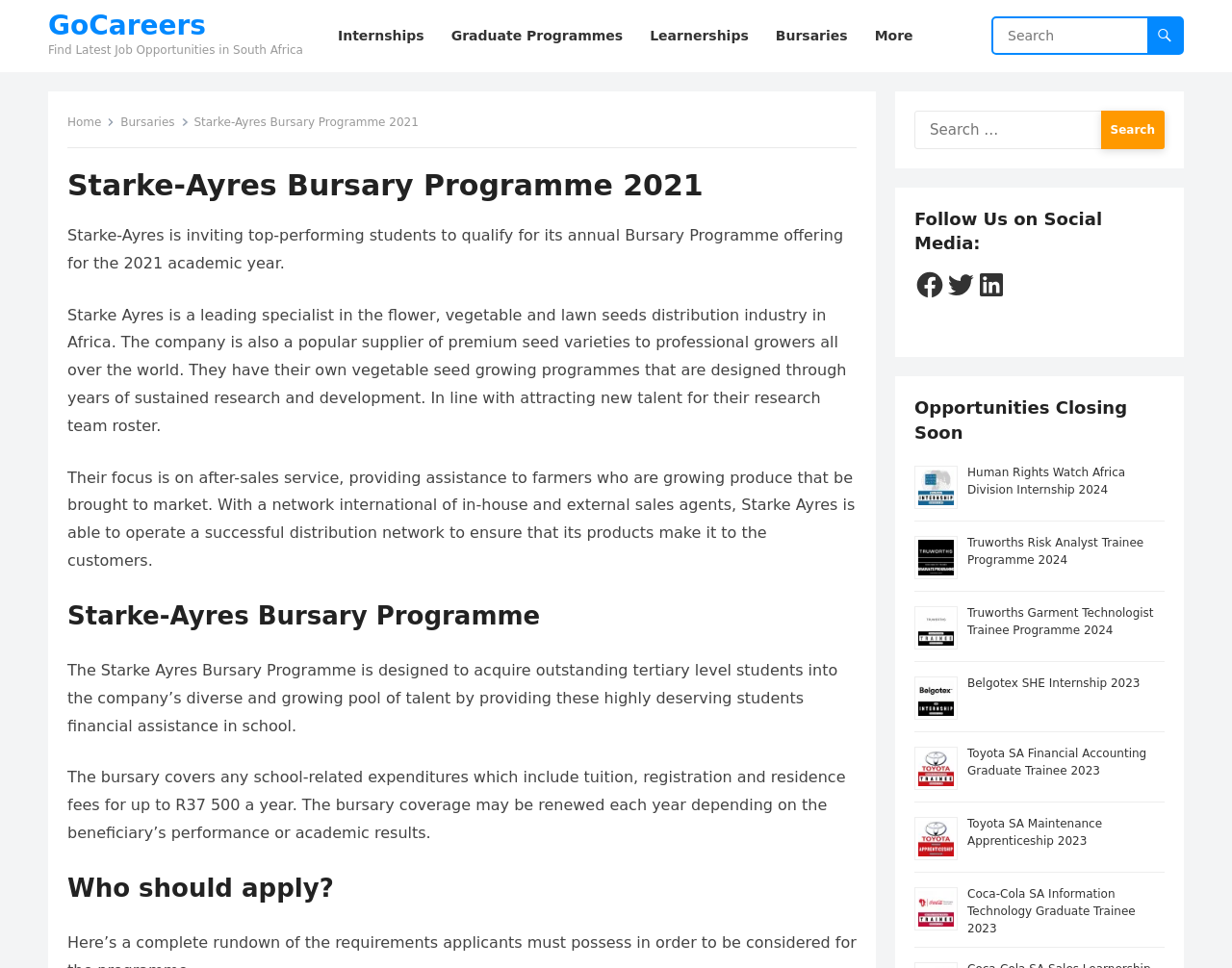How many opportunities are listed under 'Opportunities Closing Soon'?
Look at the screenshot and respond with a single word or phrase.

6